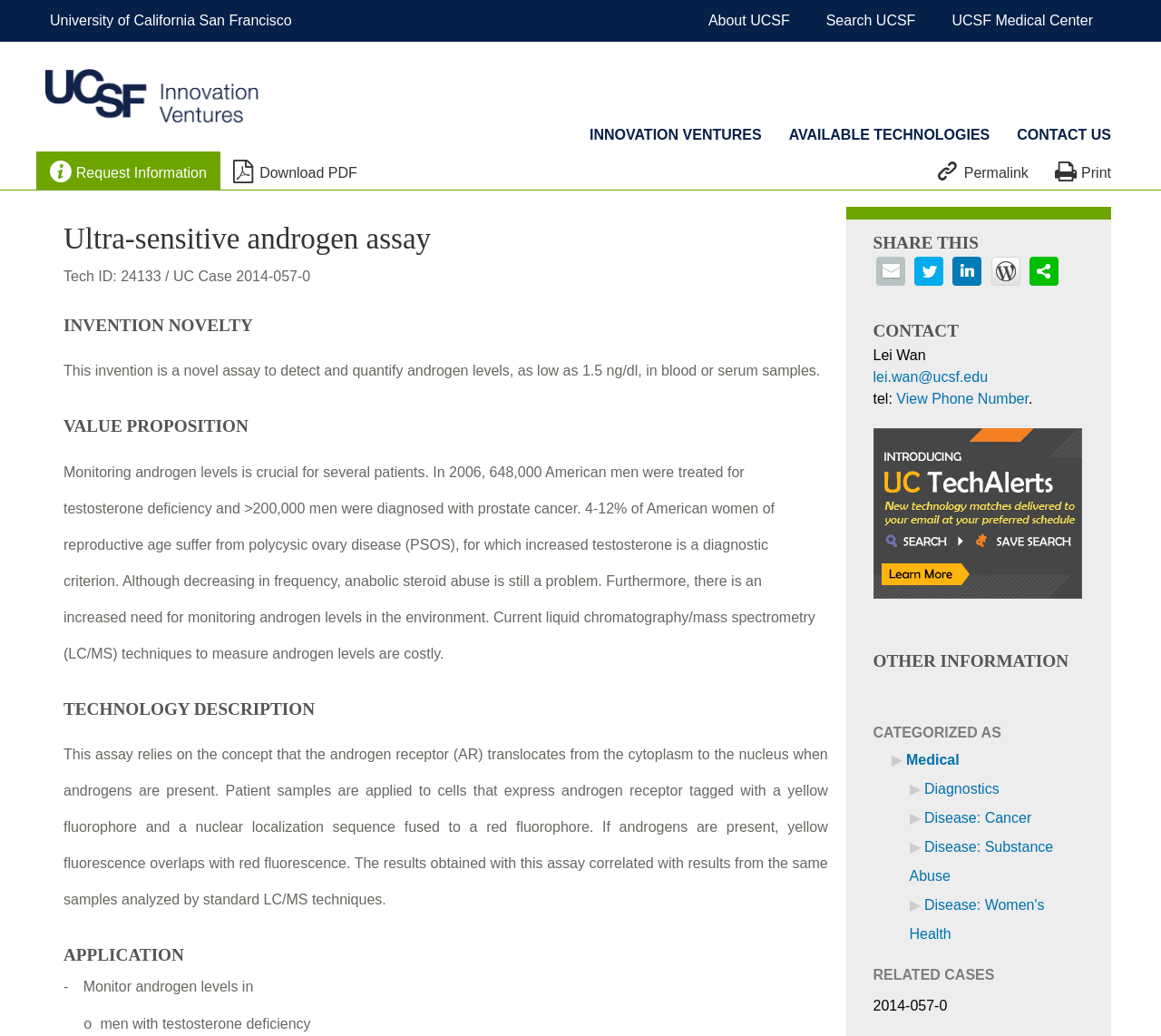Analyze the image and deliver a detailed answer to the question: What is one of the diseases mentioned?

I found the answer by looking at the 'CATEGORIZED AS' section, where I saw 'Disease: Cancer' as one of the categories.